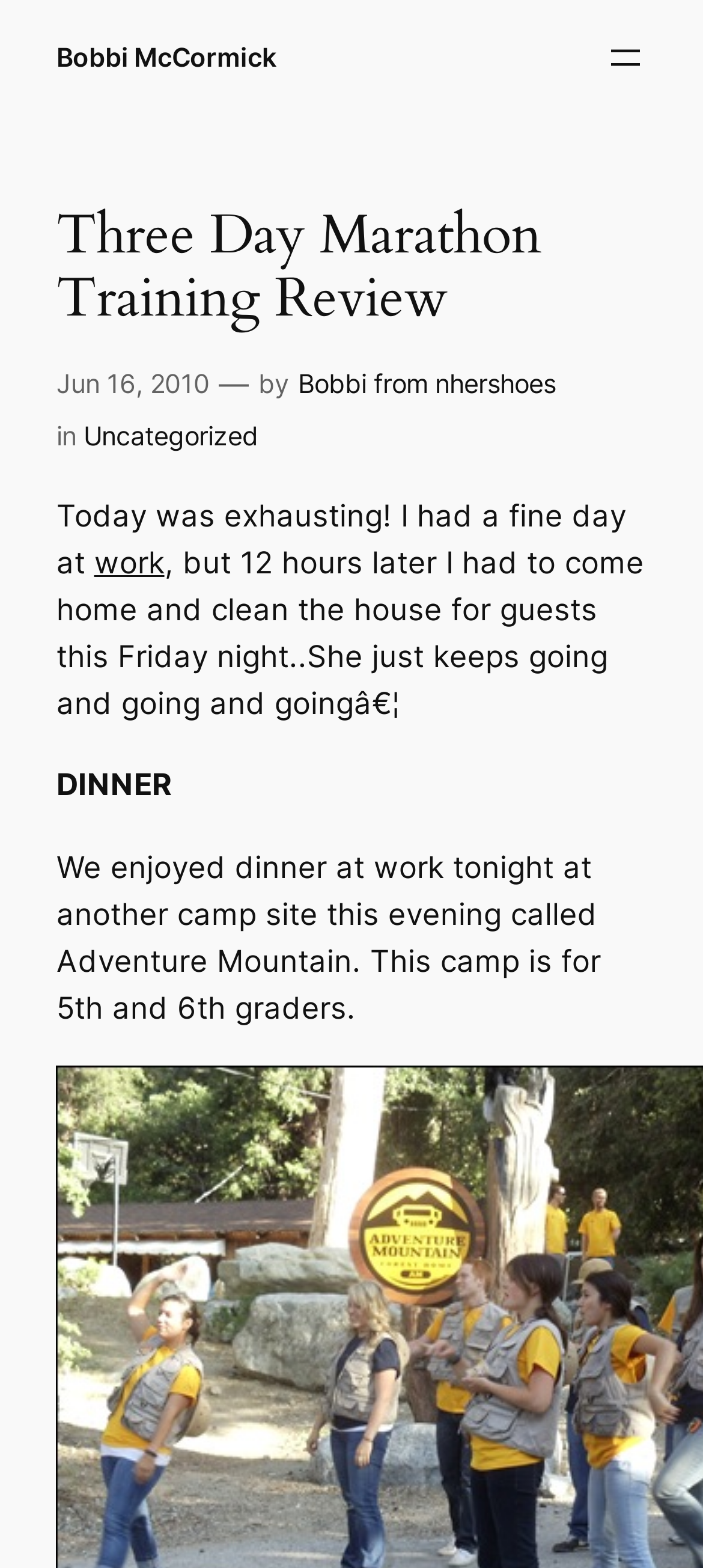Who wrote the article? Observe the screenshot and provide a one-word or short phrase answer.

Bobbi from nhershoes